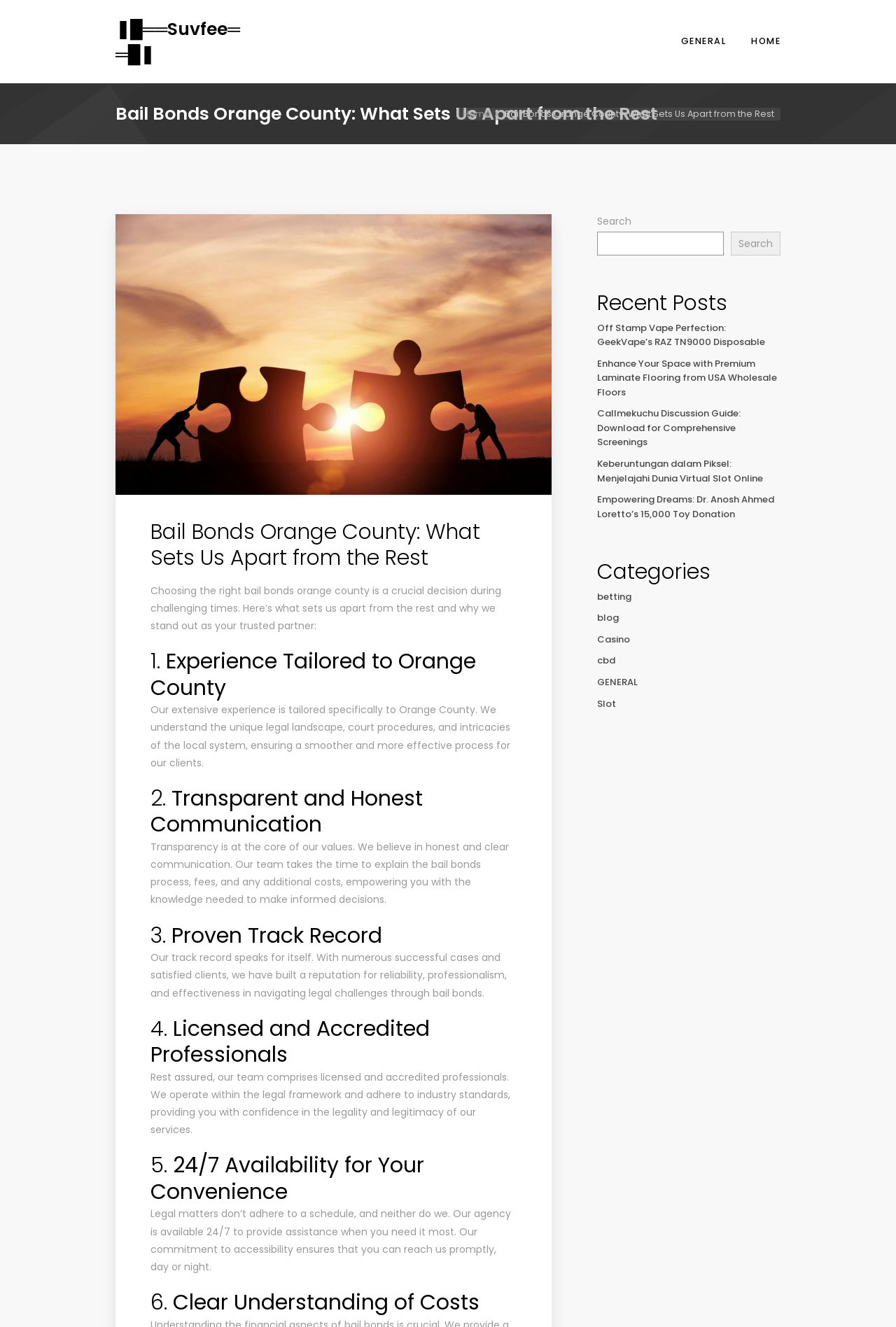What is the first step in the bail bonds process mentioned on the webpage?
Answer with a single word or phrase, using the screenshot for reference.

None